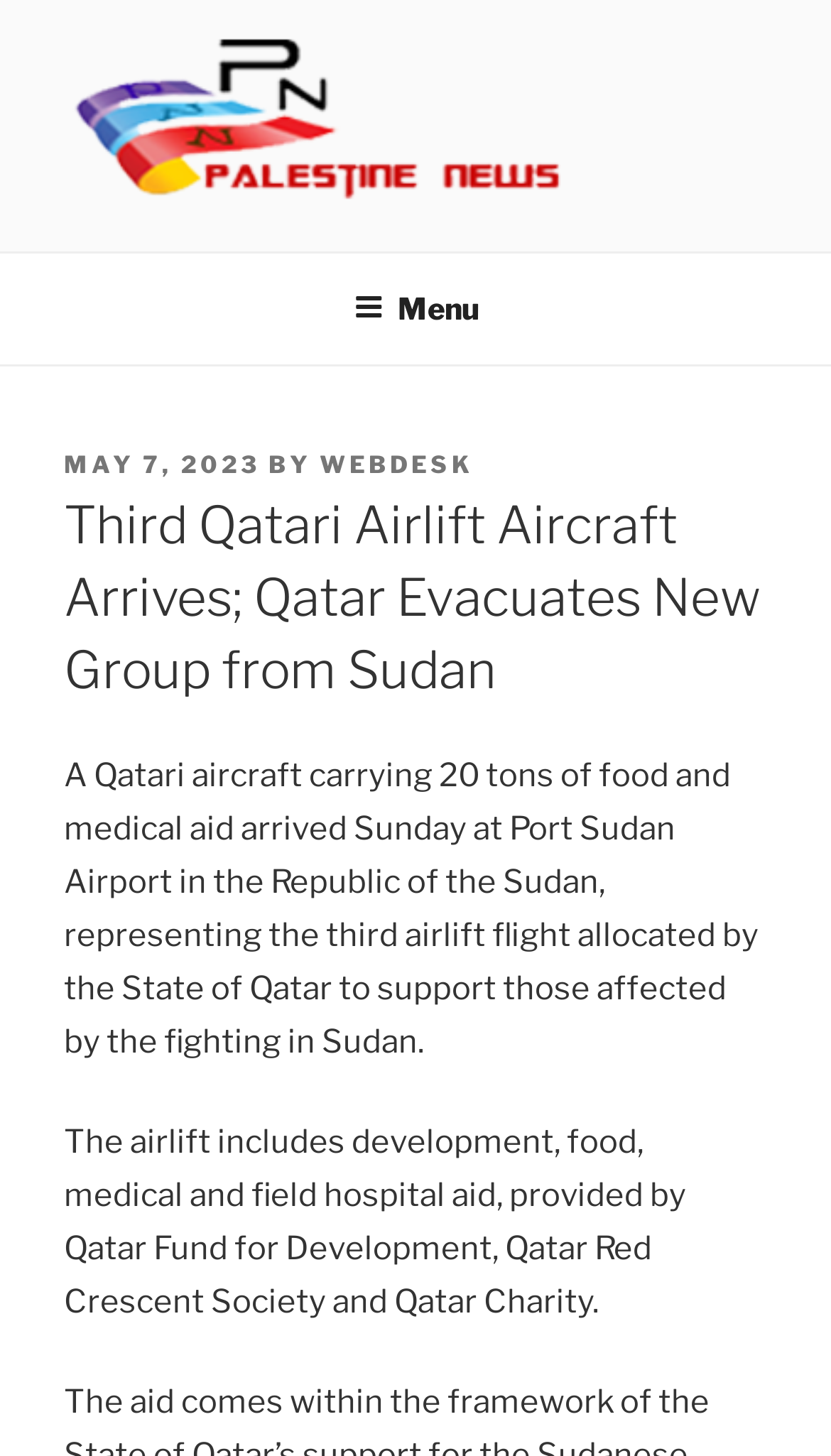Find the bounding box of the element with the following description: "parent_node: PALESTINE NEWS". The coordinates must be four float numbers between 0 and 1, formatted as [left, top, right, bottom].

[0.077, 0.022, 0.731, 0.151]